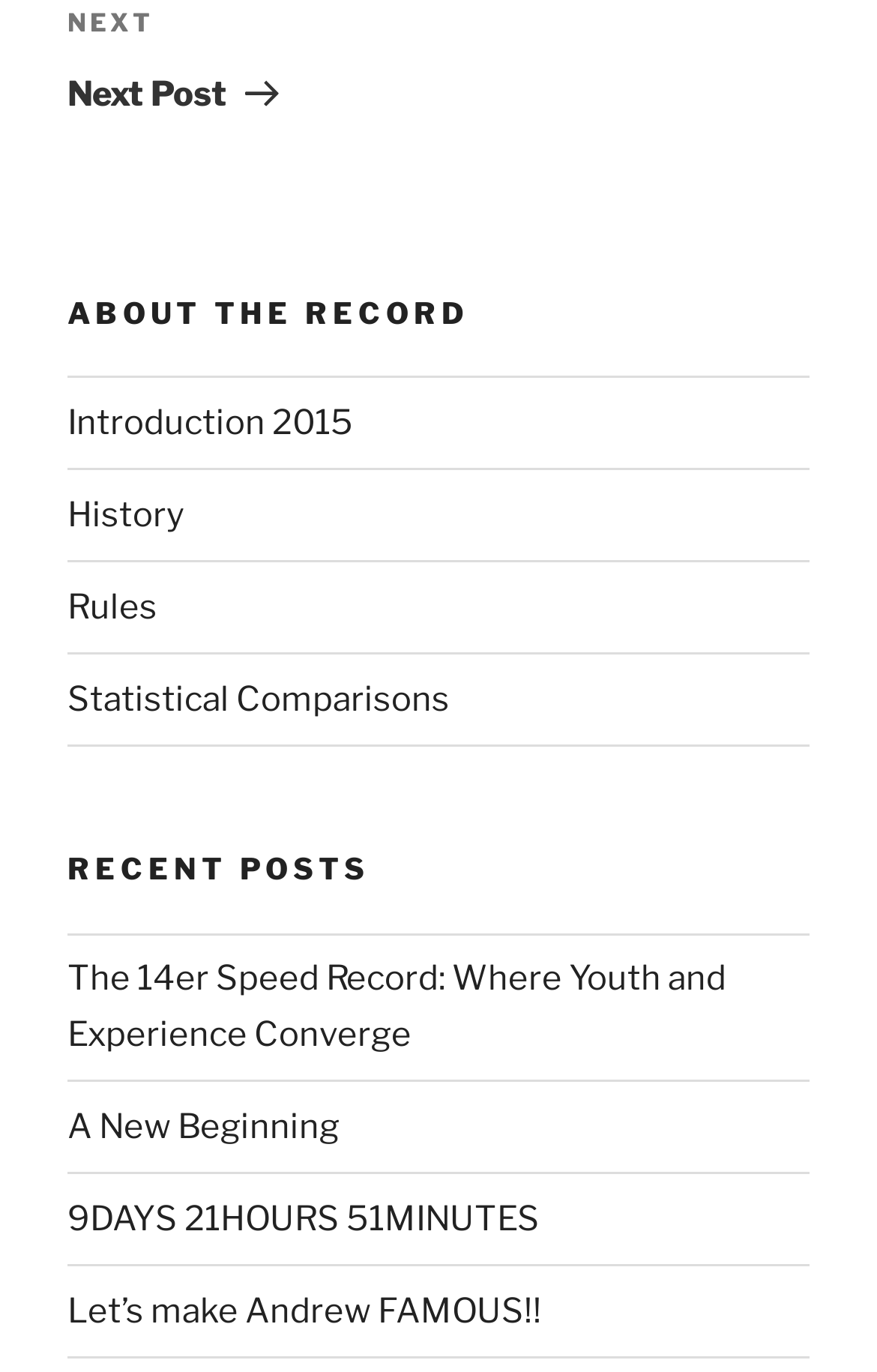Pinpoint the bounding box coordinates of the area that should be clicked to complete the following instruction: "learn about the record rules". The coordinates must be given as four float numbers between 0 and 1, i.e., [left, top, right, bottom].

[0.077, 0.427, 0.179, 0.457]